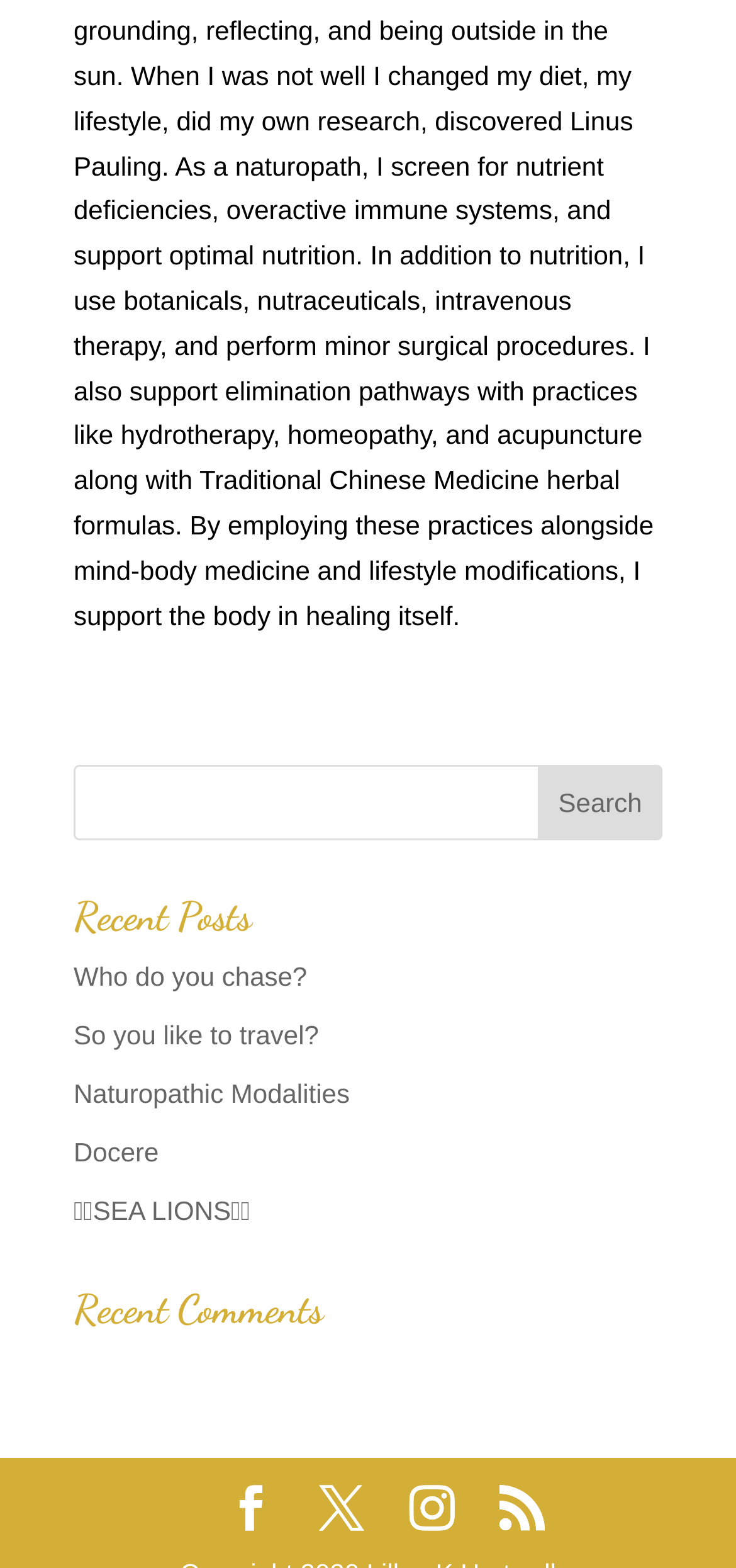Provide your answer in one word or a succinct phrase for the question: 
How many recent posts are listed?

5